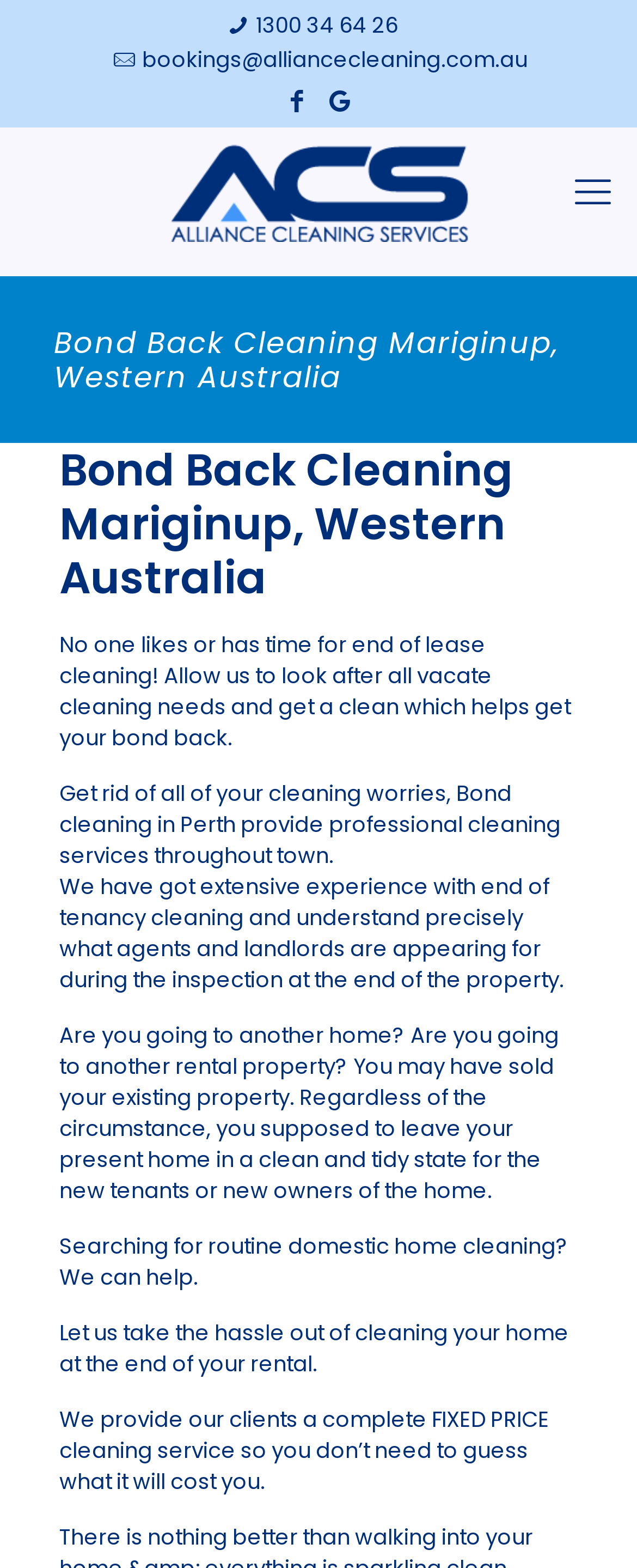Please respond to the question using a single word or phrase:
What is the phone number for bookings?

1300 34 64 26